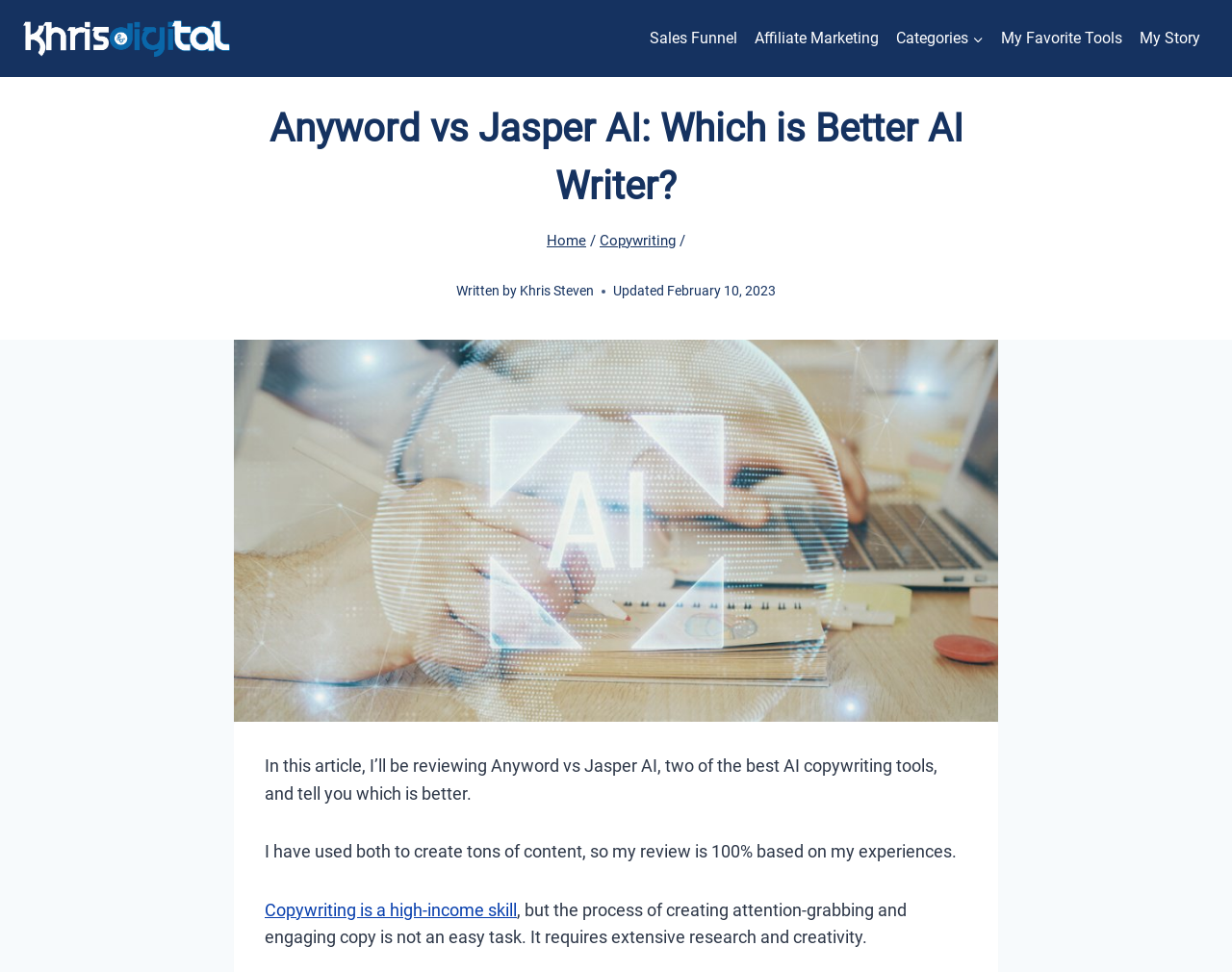What is the author of the article?
Please give a detailed and elaborate answer to the question.

I found the author's name by looking at the text 'Written by' followed by 'Khris Steven' in the article's metadata section.